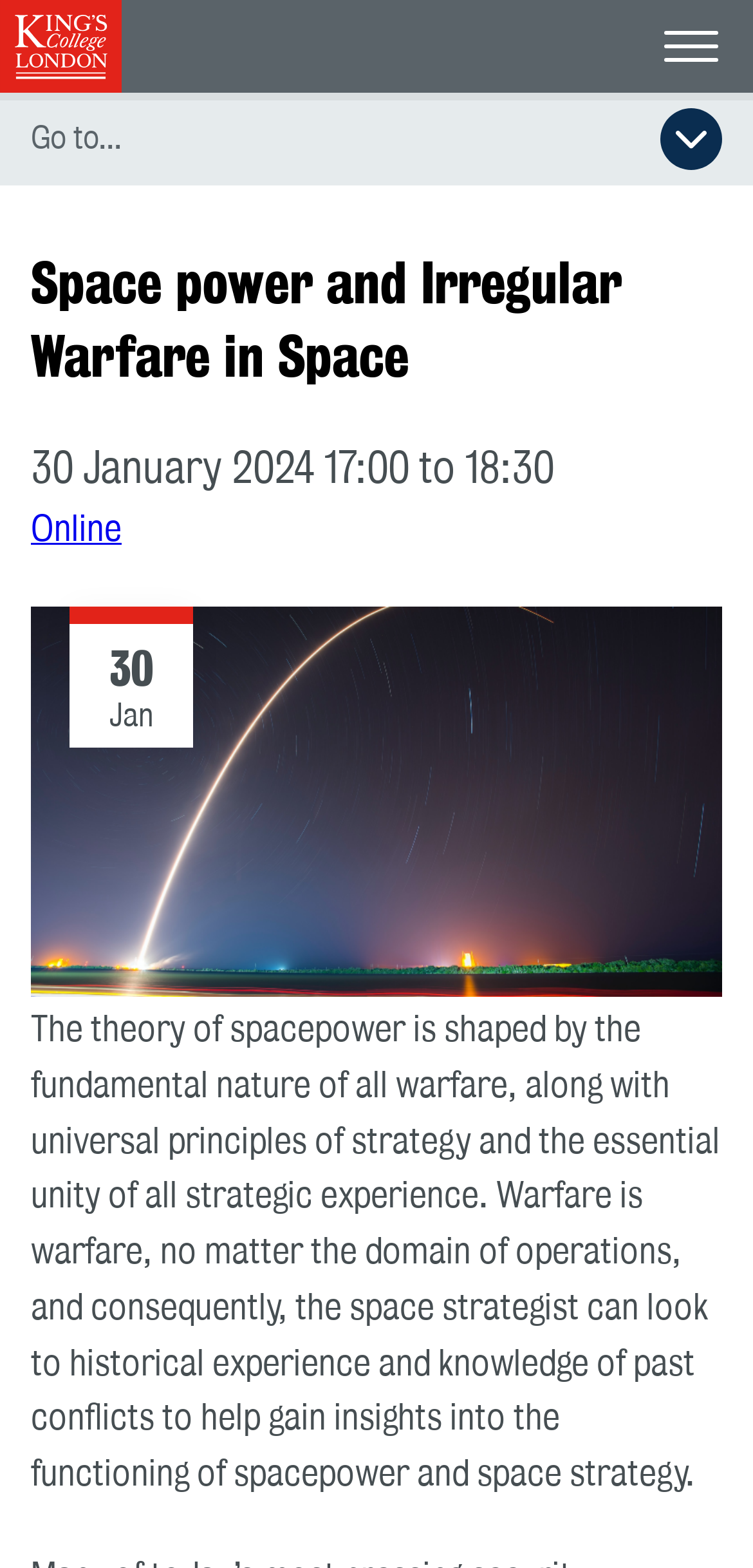What is the topic of the presentation?
Using the image as a reference, answer with just one word or a short phrase.

Space power and Irregular Warfare in Space